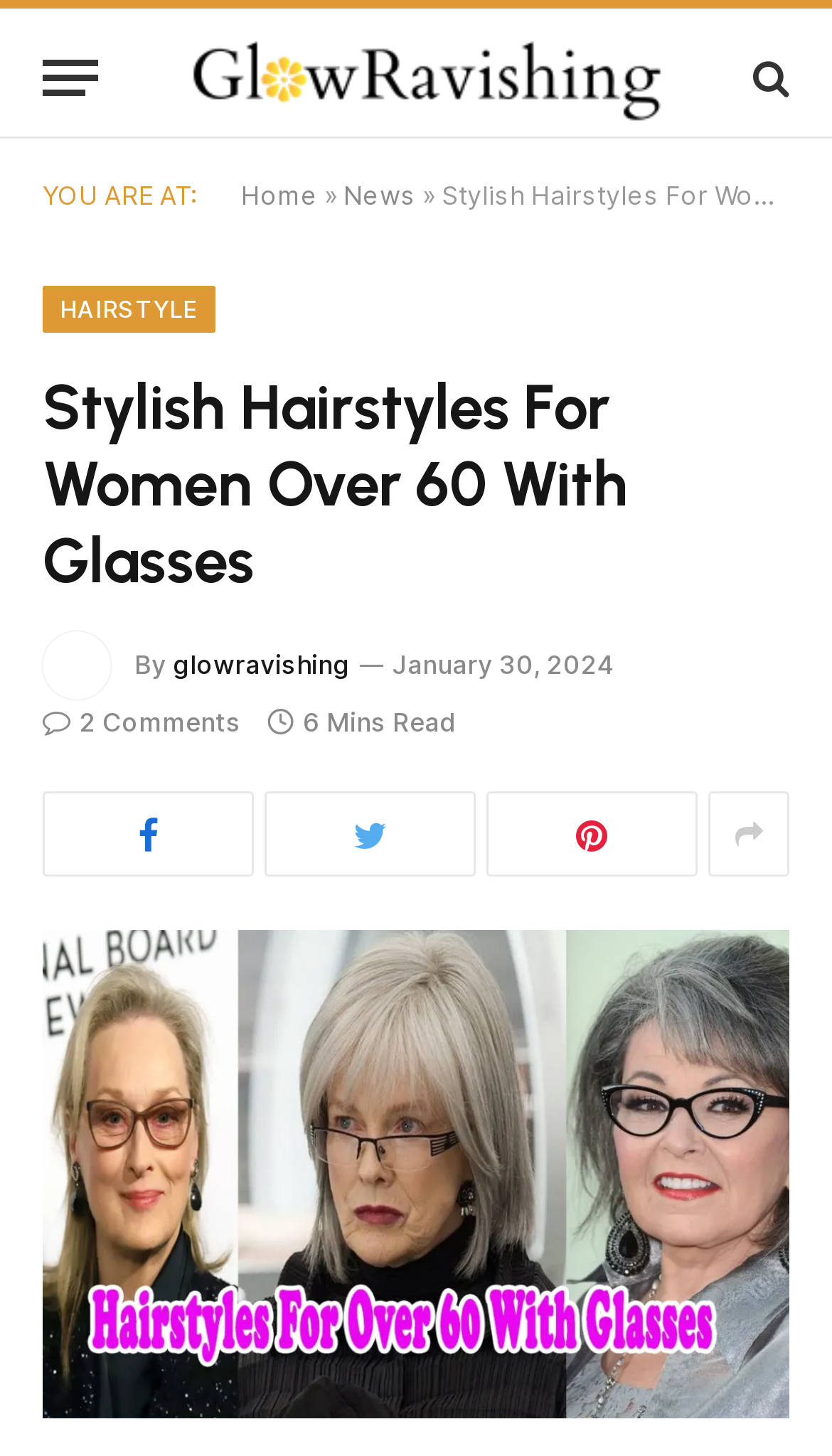Please provide a comprehensive response to the question based on the details in the image: What is the estimated reading time of this article?

The estimated reading time is indicated by the StaticText element '6 Mins Read' located at the top right corner of the webpage, with a bounding box of [0.364, 0.485, 0.549, 0.507].